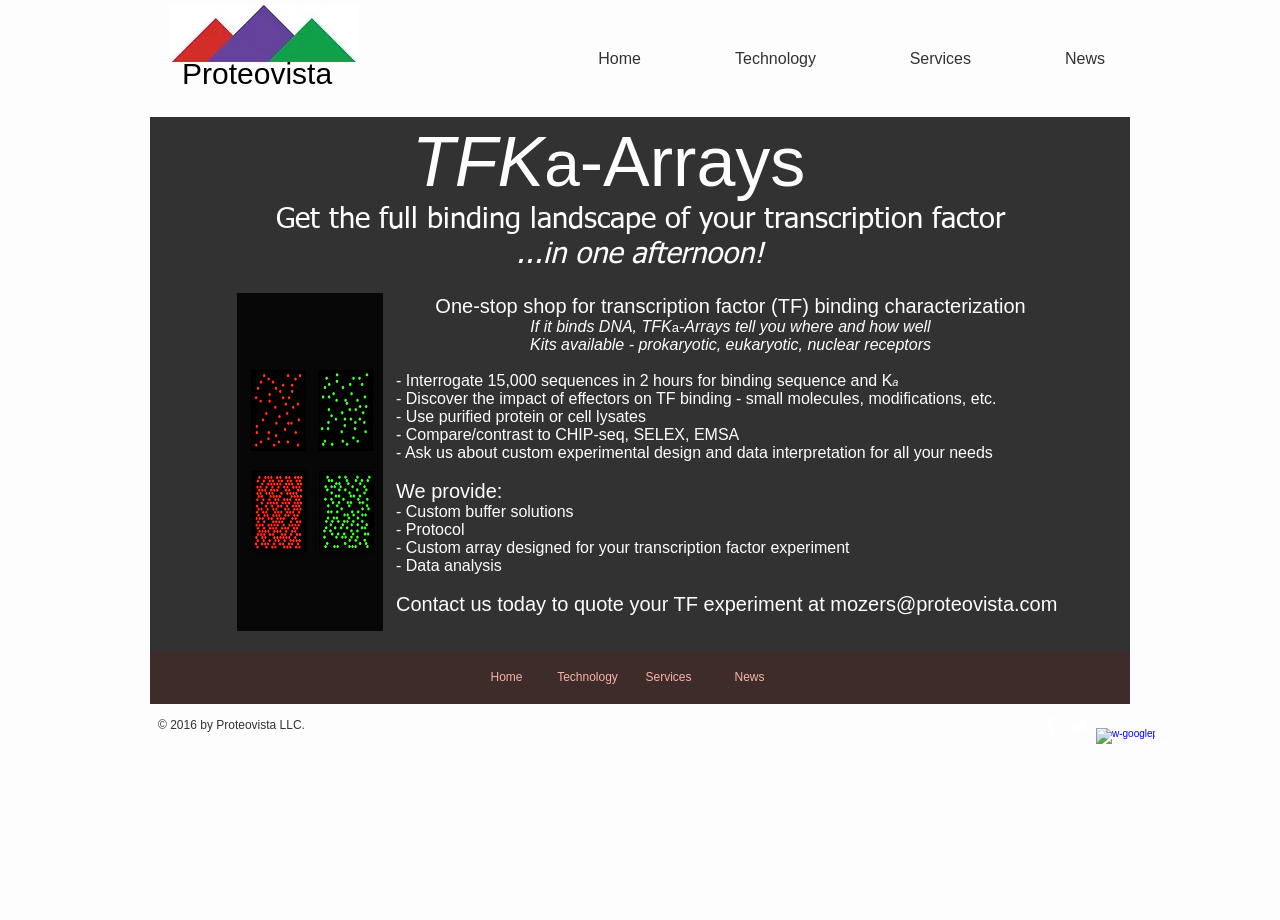Provide a comprehensive caption for the webpage.

The webpage is about TF Product, a service provided by Proteovista, which offers transcription factor (TF) binding characterization. At the top, there is a heading "Proteovista" with a link to the same name. Below it, there is a navigation menu with links to "Home", "Technology", "Services", and "News".

The main content area is divided into two sections. The first section has a heading "TFKa-Arrays" and a subheading "Get the full binding landscape of your transcription factor...in one afternoon!". There is an image "tfarrayDARK.png" on the left side, and a paragraph of text on the right side, describing the benefits of using TFKa-Arrays for TF binding characterization.

The second section has several paragraphs of text, each describing a specific feature or benefit of using TFKa-Arrays, such as the ability to interrogate 15,000 sequences in 2 hours, discover the impact of effectors on TF binding, and compare/contrast to CHIP-seq, SELEX, EMSA. There are also several links to custom buffer solutions, protocol, custom array design, and data analysis.

At the bottom of the page, there is a call-to-action to contact Proteovista to quote a TF experiment, with an email link "mozers@proteovista.com". Below it, there is a navigation menu identical to the one at the top, and a copyright notice "© 2016 by Proteovista LLC.". On the right side, there is a social bar with links to Twitter and Google Plus, each with an icon.